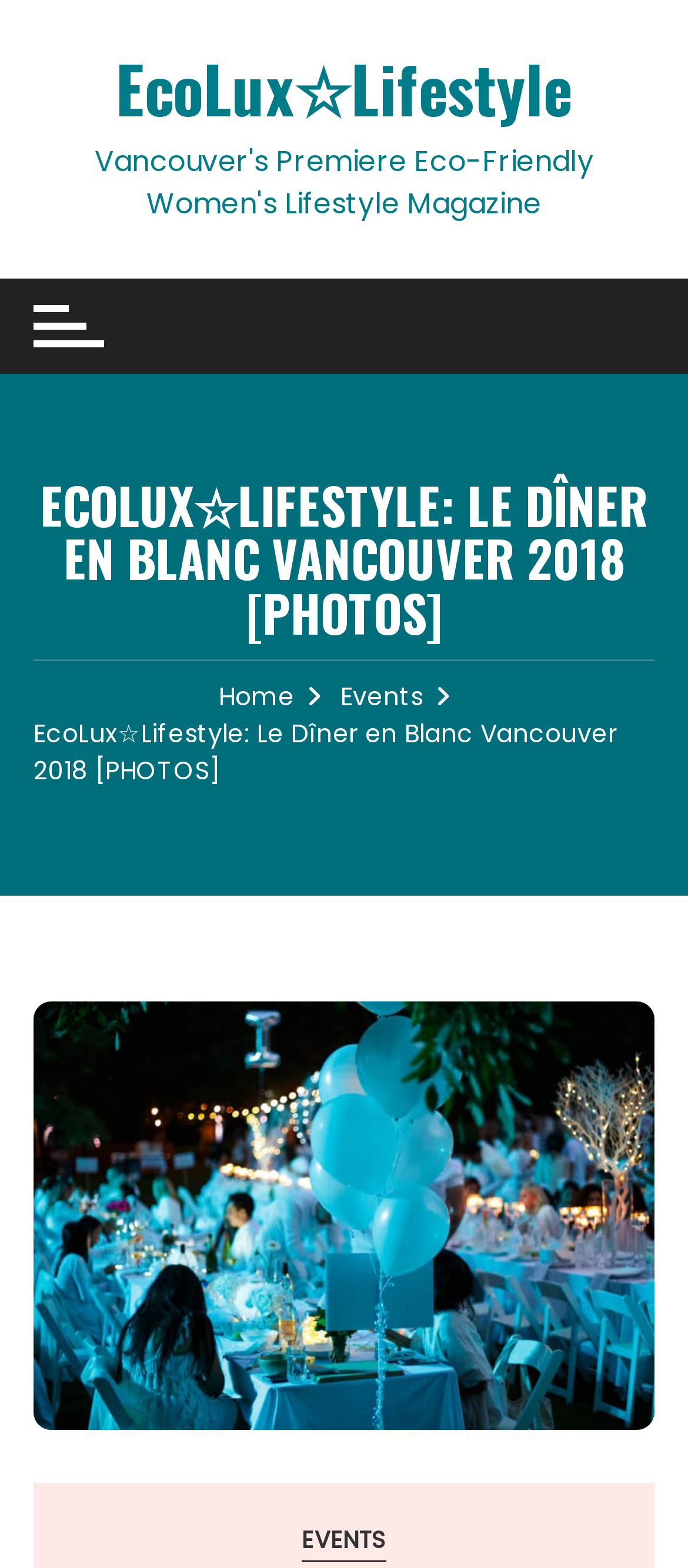Where was the event held?
Use the screenshot to answer the question with a single word or phrase.

Van Dusen Botanical Gardens